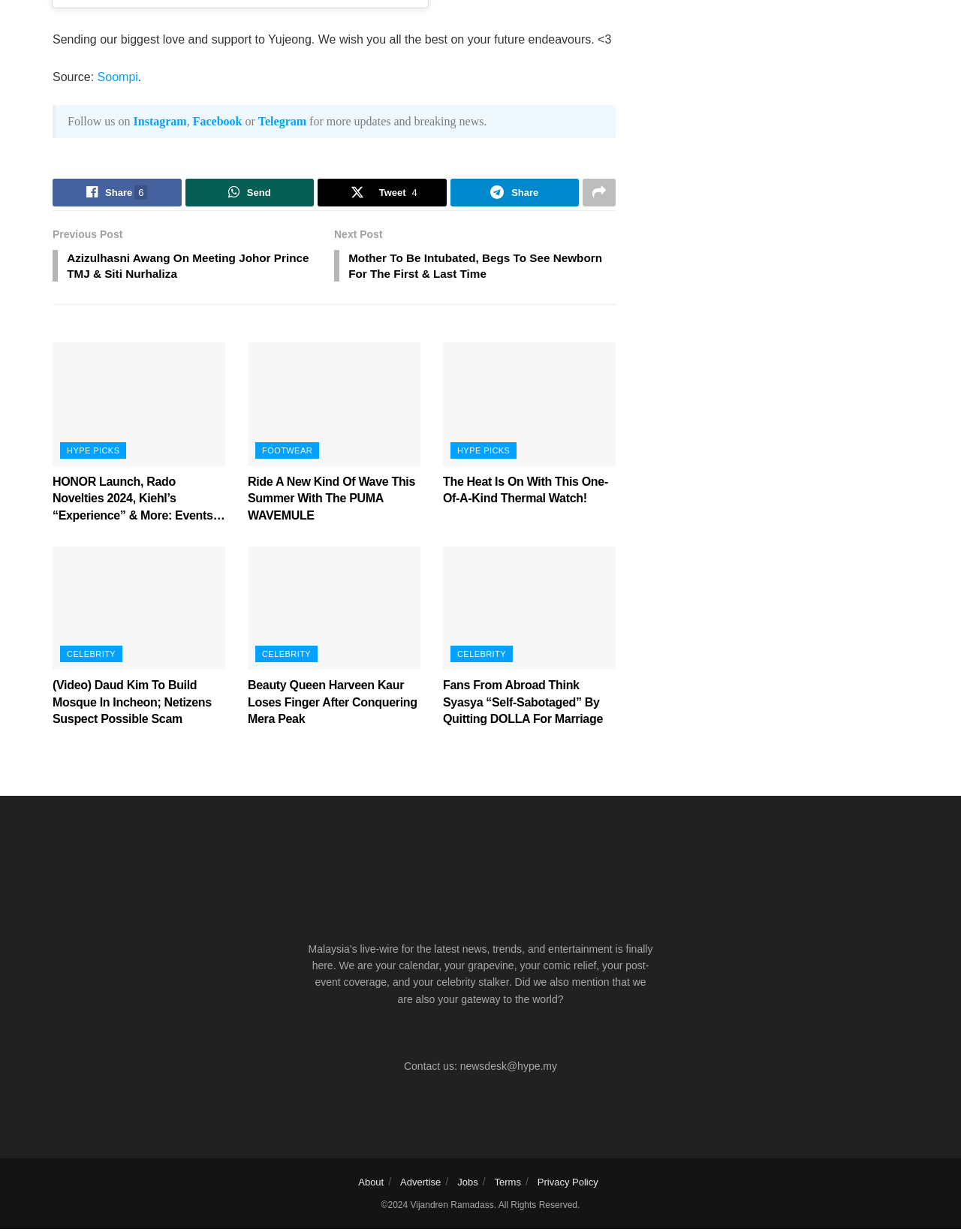Please identify the bounding box coordinates of the region to click in order to complete the task: "Follow on Instagram". The coordinates must be four float numbers between 0 and 1, specified as [left, top, right, bottom].

[0.139, 0.094, 0.194, 0.104]